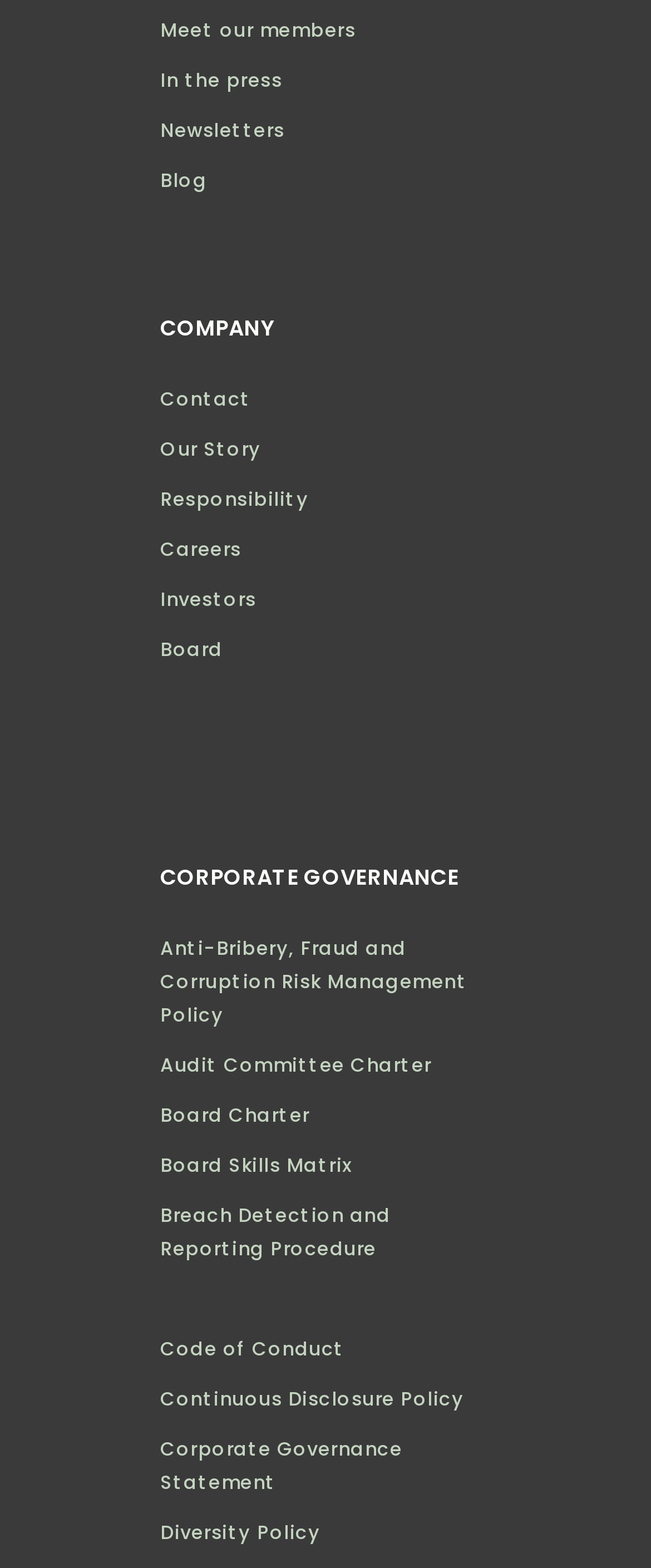What is the first link on the webpage?
Give a one-word or short-phrase answer derived from the screenshot.

Meet our members